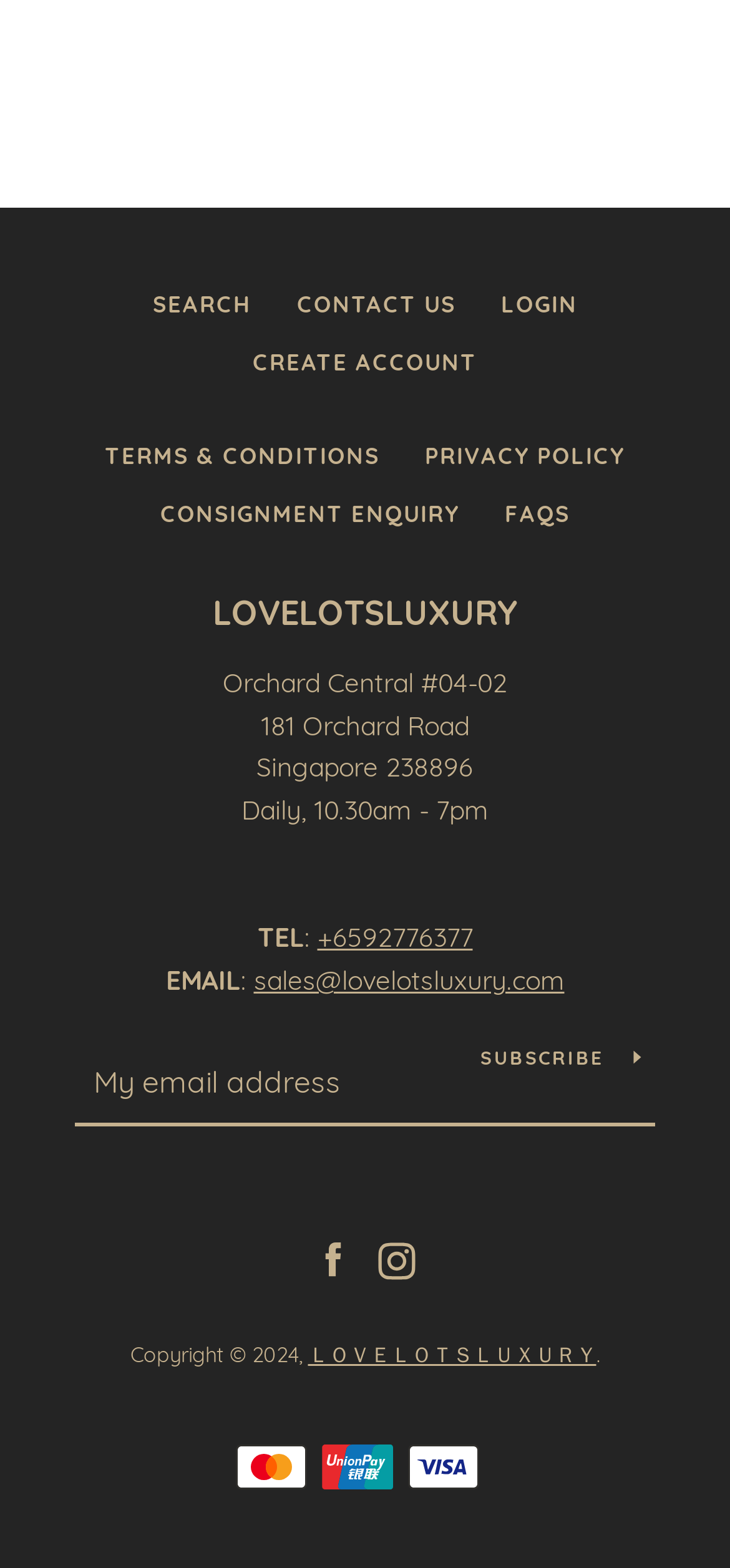From the given element description: "Create Account", find the bounding box for the UI element. Provide the coordinates as four float numbers between 0 and 1, in the order [left, top, right, bottom].

[0.346, 0.222, 0.654, 0.239]